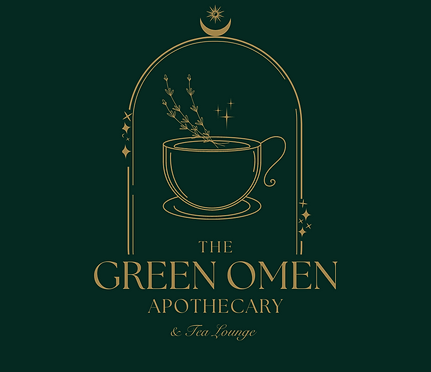Use a single word or phrase to answer the following:
What is emphasized by the text styling in the logo?

Blend of natural remedies and relaxation